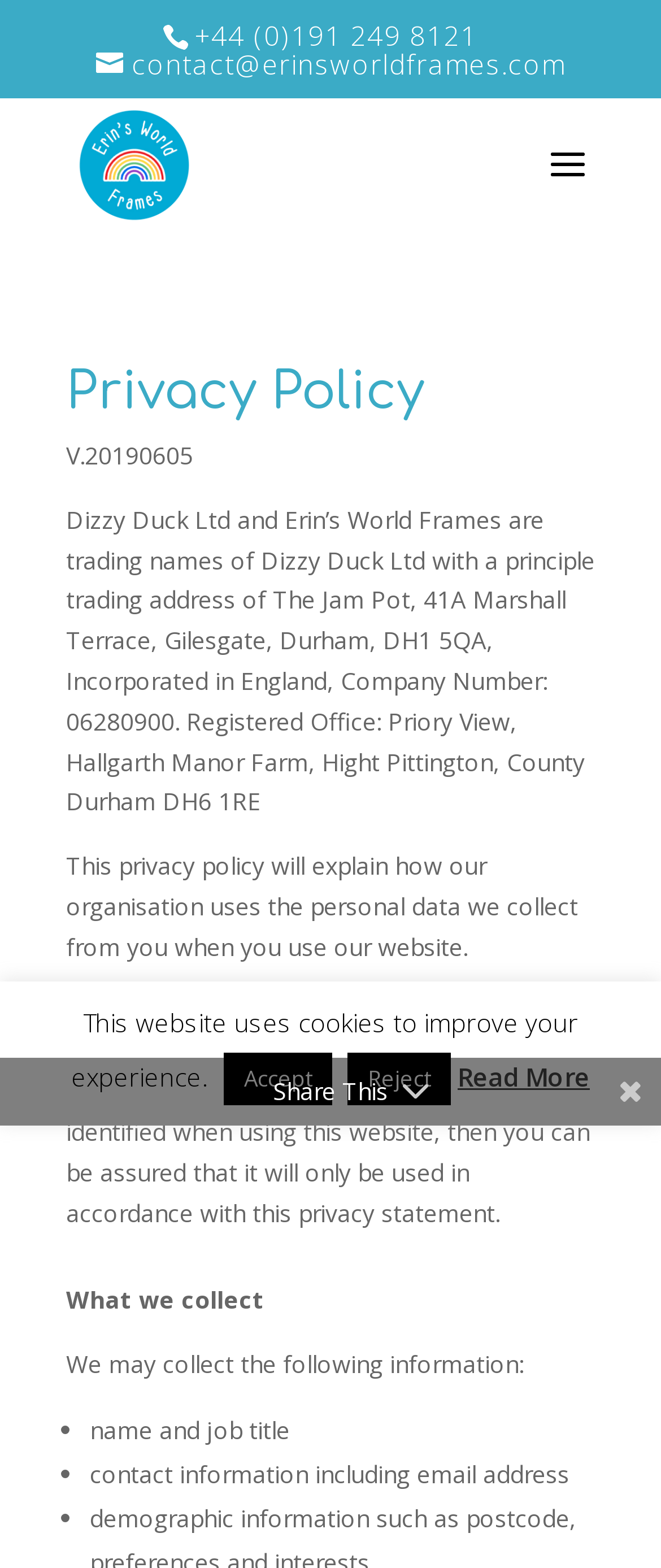Provide a comprehensive caption for the webpage.

The webpage is about the Cookie Policy of Erin's World Frames. At the top, there is a phone number '+44 (0)191 249 8121' and an email address 'contact@erinsworldframes.com' displayed prominently. Below them, there is a link to the website's homepage, accompanied by a small logo image of Erin's World Frames.

On the right side, there is a search bar with a placeholder text 'Search for:'. Below the search bar, there is a heading 'Privacy Policy' followed by a version number 'V.20190605'. 

The main content of the webpage is divided into sections. The first section explains that Dizzy Duck Ltd, the company behind Erin's World Frames, is committed to protecting users' privacy. The section provides a detailed description of how the company uses personal data collected from users.

The next section, 'What we collect', lists the types of information the company may collect, including name and job title, contact information, and more. Each item in the list is marked with a bullet point.

At the bottom of the page, there is a notice stating that the website uses cookies to improve the user experience. Below the notice, there are three buttons: 'Accept', 'Reject', and 'Read More'. Additionally, there is a 'Share This' button on the right side.